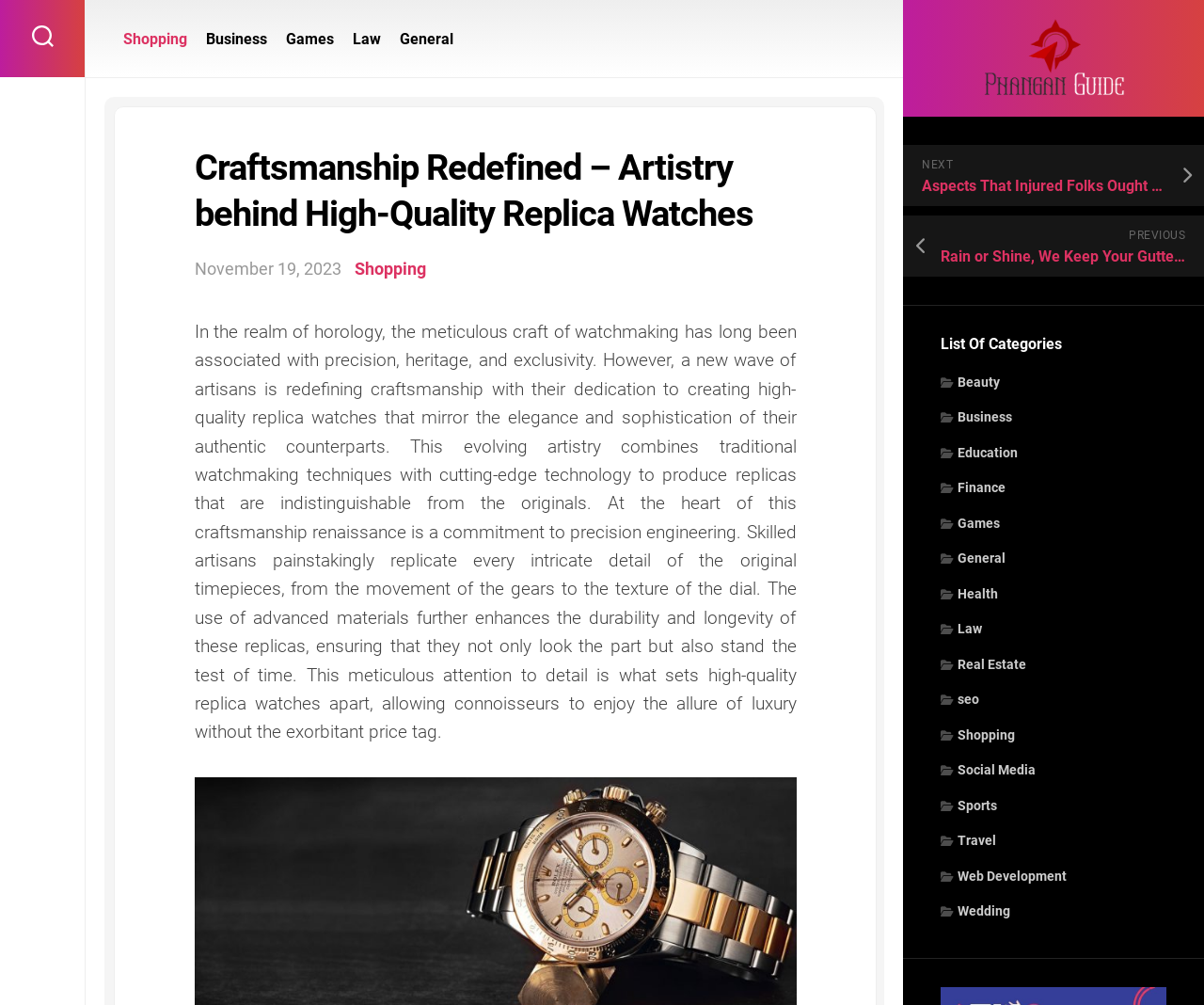Locate the bounding box coordinates of the area you need to click to fulfill this instruction: 'Click on the 'Web Development' category'. The coordinates must be in the form of four float numbers ranging from 0 to 1: [left, top, right, bottom].

[0.781, 0.864, 0.886, 0.879]